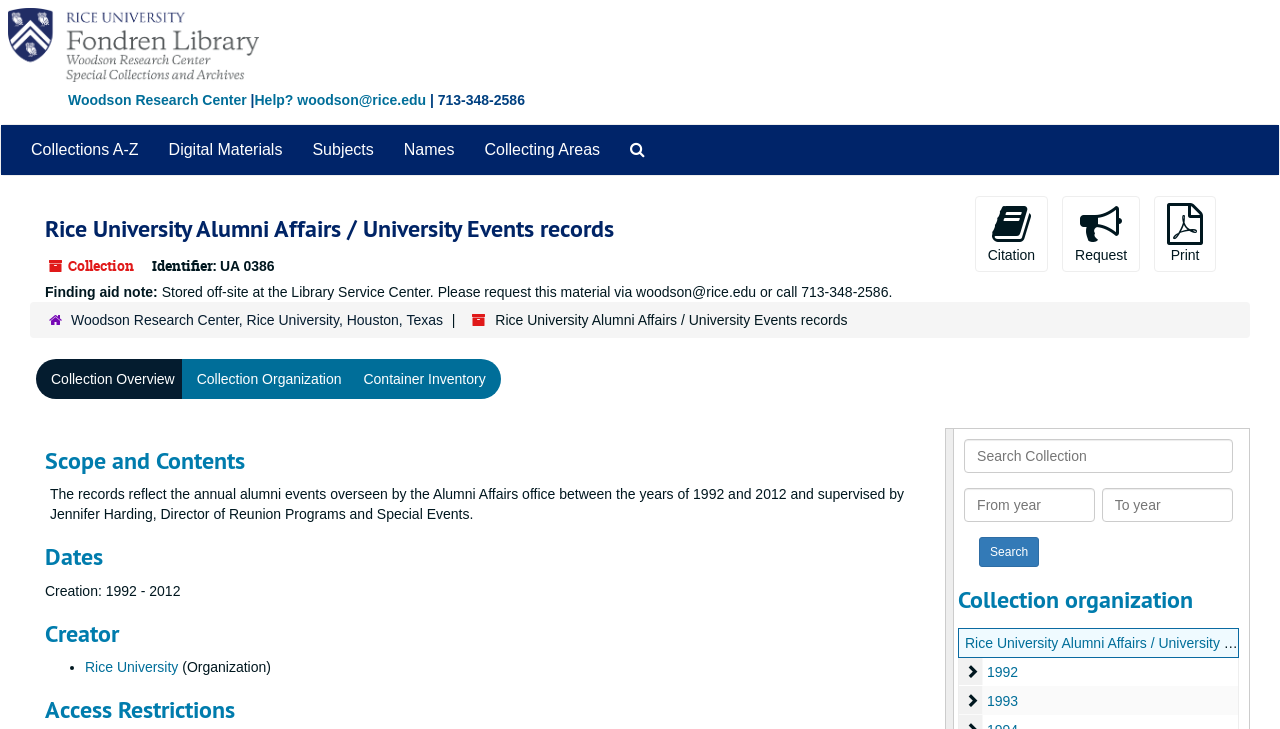Provide a one-word or short-phrase response to the question:
What is the scope of the collection?

Alumni events